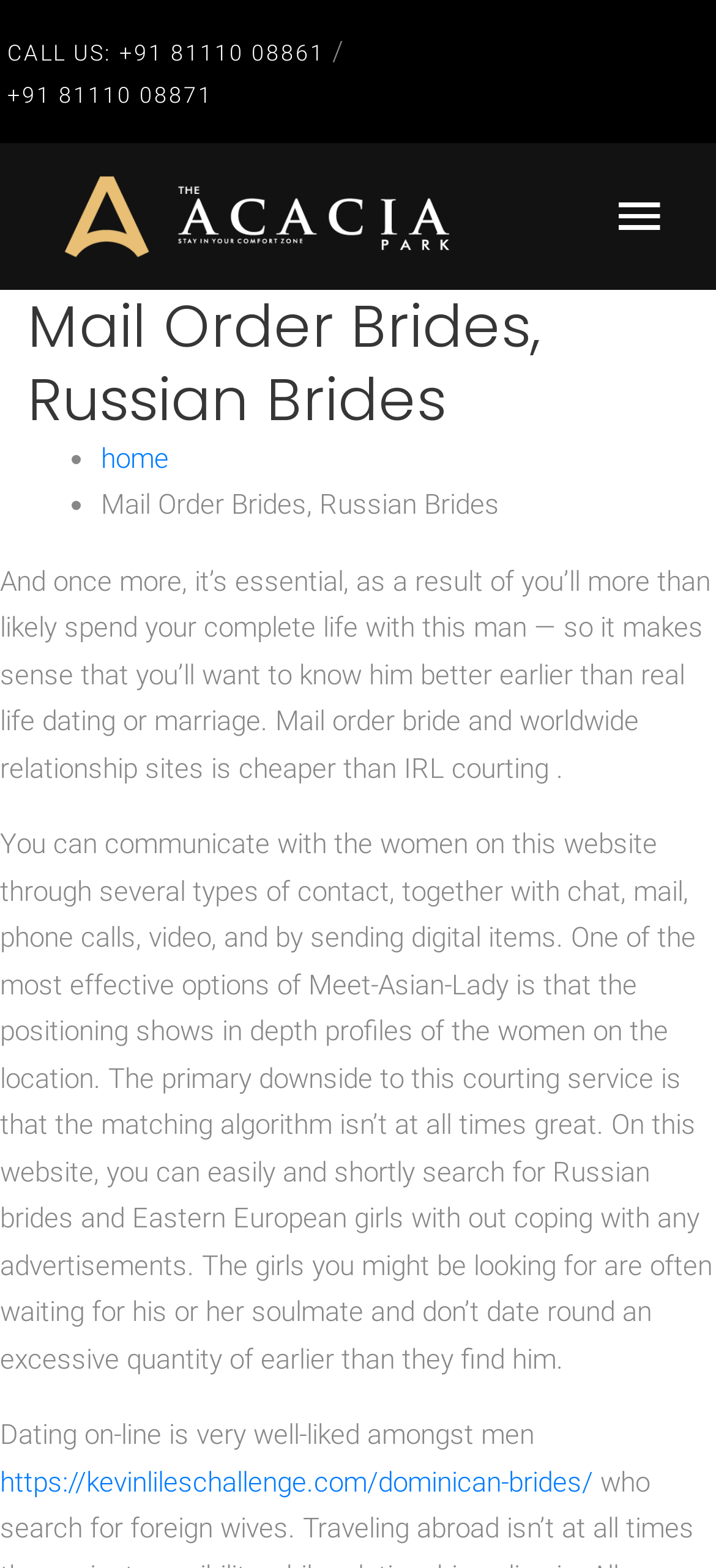Articulate a detailed summary of the webpage's content and design.

The webpage is about mail order brides, specifically Russian brides, and is provided by The Acacia Park. At the top left, there is a navigation arrow icon. Below it, there is a "CALL US:" label, followed by two phone numbers with country codes. 

To the right of the phone numbers, there is a social media icon. Below the phone numbers, the website's title "Mail Order Brides, Russian Brides" is displayed prominently. 

Under the title, there is a horizontal list of navigation links, including "home", separated by bullet points. Below the navigation list, there is a large block of text that discusses the importance of getting to know a potential partner before marriage, the benefits of using mail order bride and international dating sites, and the features of a specific dating site, Meet-Asian-Lady. 

The text also mentions the advantages of using this site, including the ability to communicate with women through various means, detailed profiles, and the lack of advertisements. The text concludes by stating that online dating is popular among men. 

At the very bottom of the page, there is a link to a related webpage about Dominican brides.